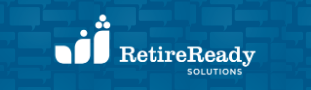Deliver an in-depth description of the image, highlighting major points.

The image features the logo of "RetireReady Solutions," prominently displayed against a textured blue background. The logo is characterized by a modern design, featuring stylized graphical elements that suggest growth and stability, often associated with retirement planning. Below the graphical elements, the text "RetireReady" is presented in a bold, clean font, emphasizing the company's focus on preparing individuals for retirement. The word "Solutions" is positioned beneath "RetireReady," suggesting a comprehensive approach to retirement planning and services. The overall aesthetic of the logo conveys professionalism and trustworthiness, appealing to those seeking guidance in their retirement journey.